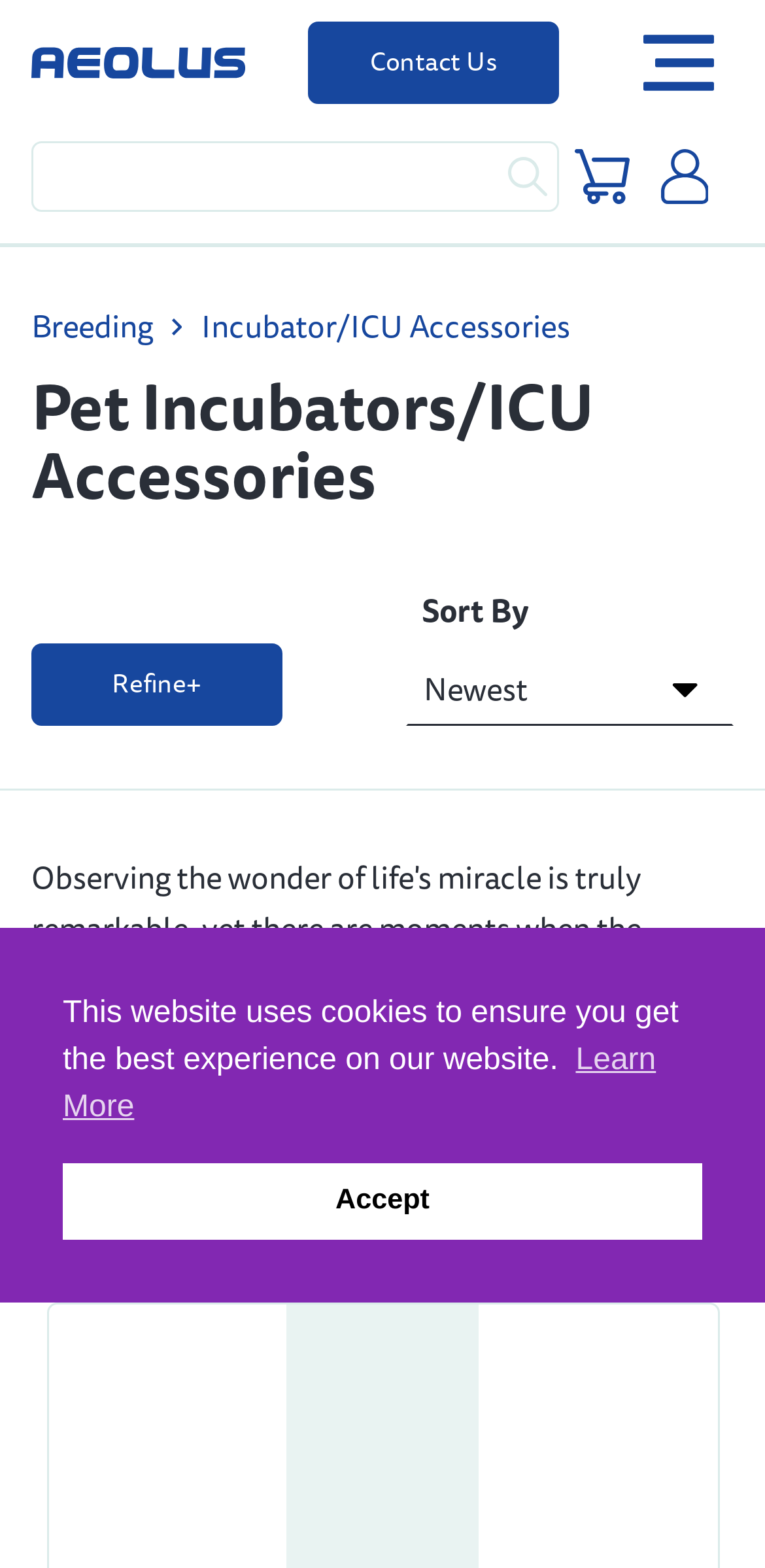Indicate the bounding box coordinates of the clickable region to achieve the following instruction: "view cart."

[0.75, 0.095, 0.822, 0.13]